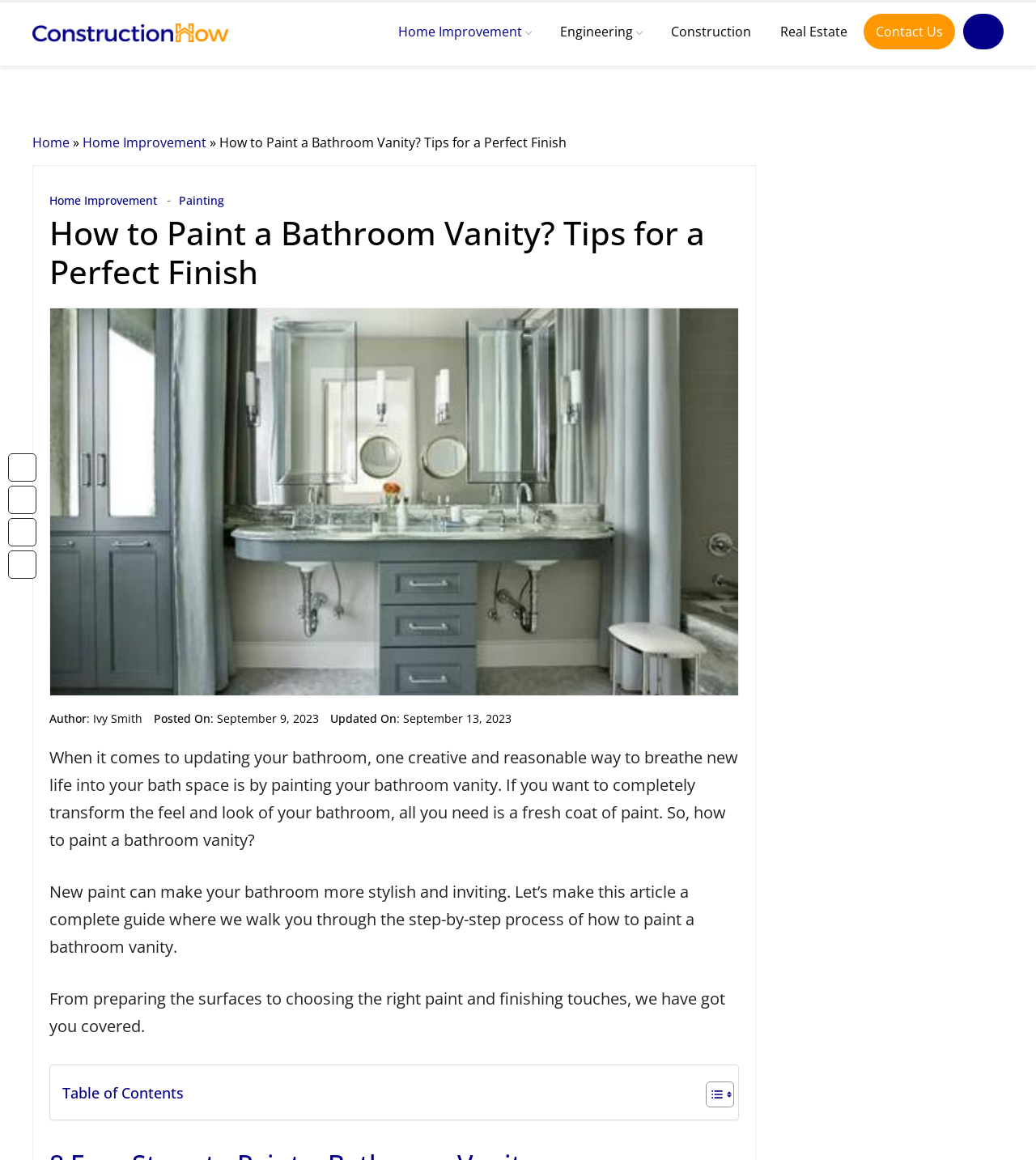Who is the author of the article?
Utilize the information in the image to give a detailed answer to the question.

The author of the article is Ivy Smith, which is mentioned in the article metadata, specifically in the 'Author' section, where it says 'Author: Ivy Smith'.